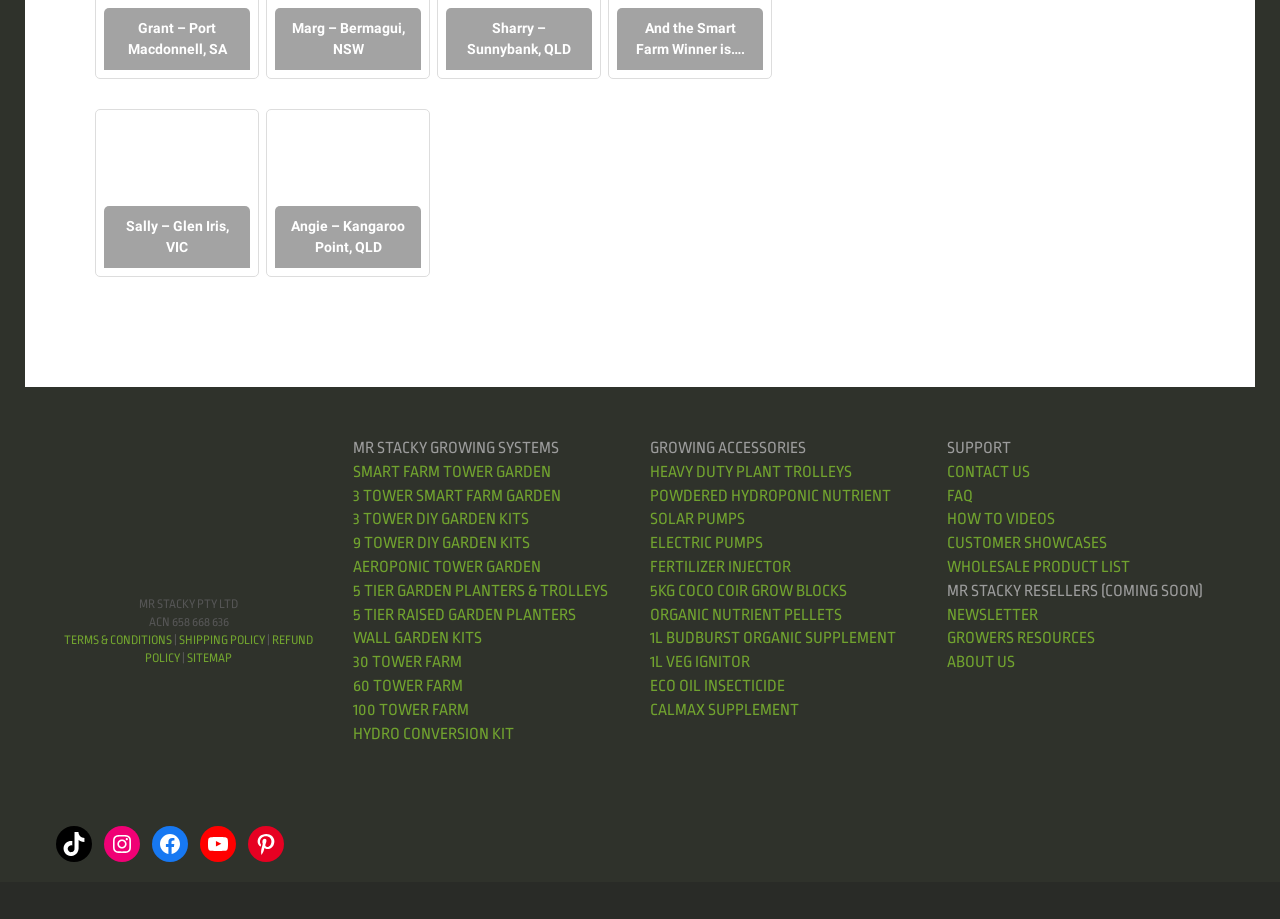How many links are there in the 'SUPPORT' section?
Provide a detailed and extensive answer to the question.

I counted the number of links under the 'SUPPORT' section, which includes 'CONTACT US', 'FAQ', 'HOW TO VIDEOS', 'CUSTOMER SHOWCASES', 'WHOLESALE PRODUCT LIST', 'NEWSLETTER', 'GROWERS RESOURCES', 'ABOUT US', and 'MR STACKY RESELLERS (COMING SOON)'.